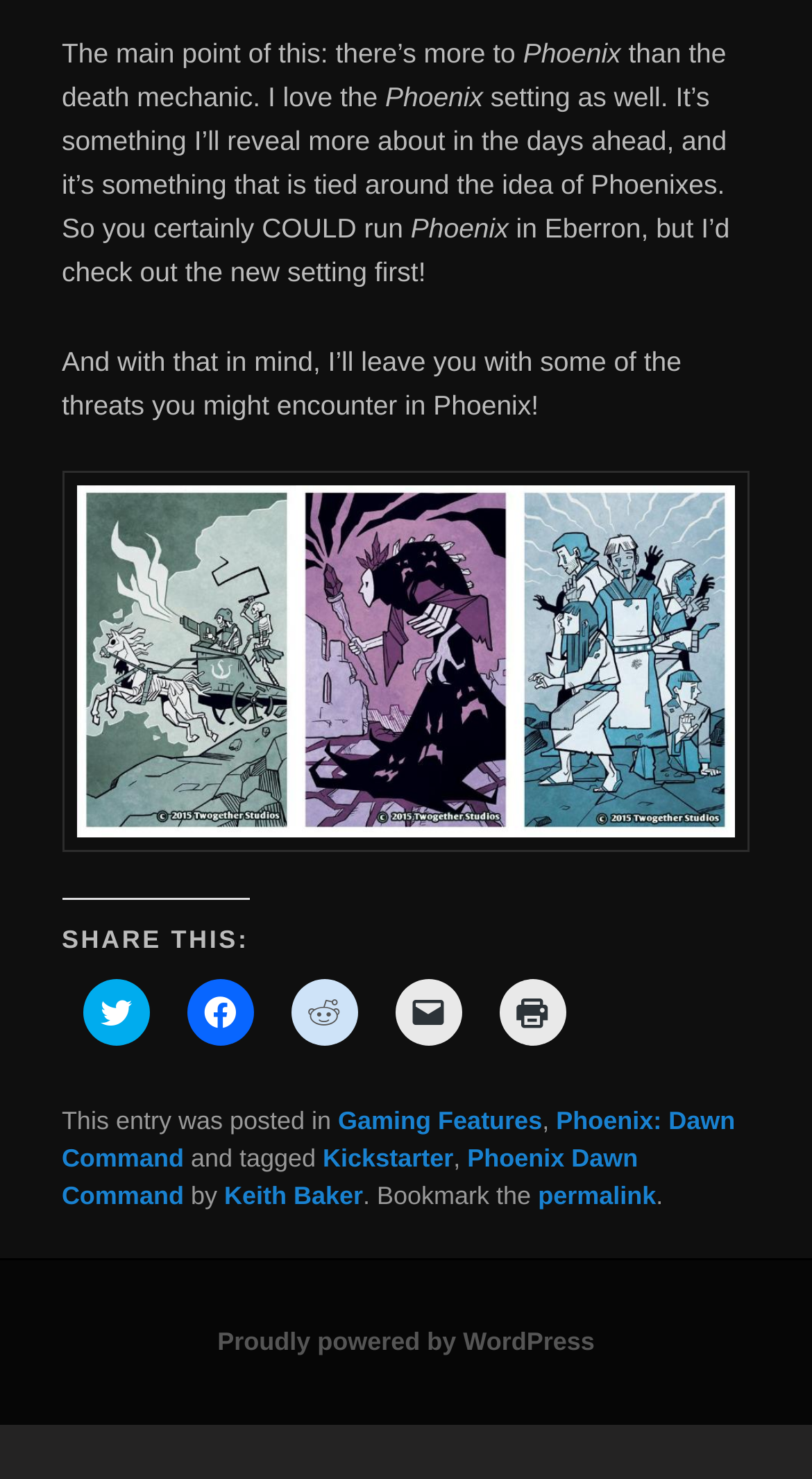How many social media platforms can you share this on?
Answer the question based on the image using a single word or a brief phrase.

4